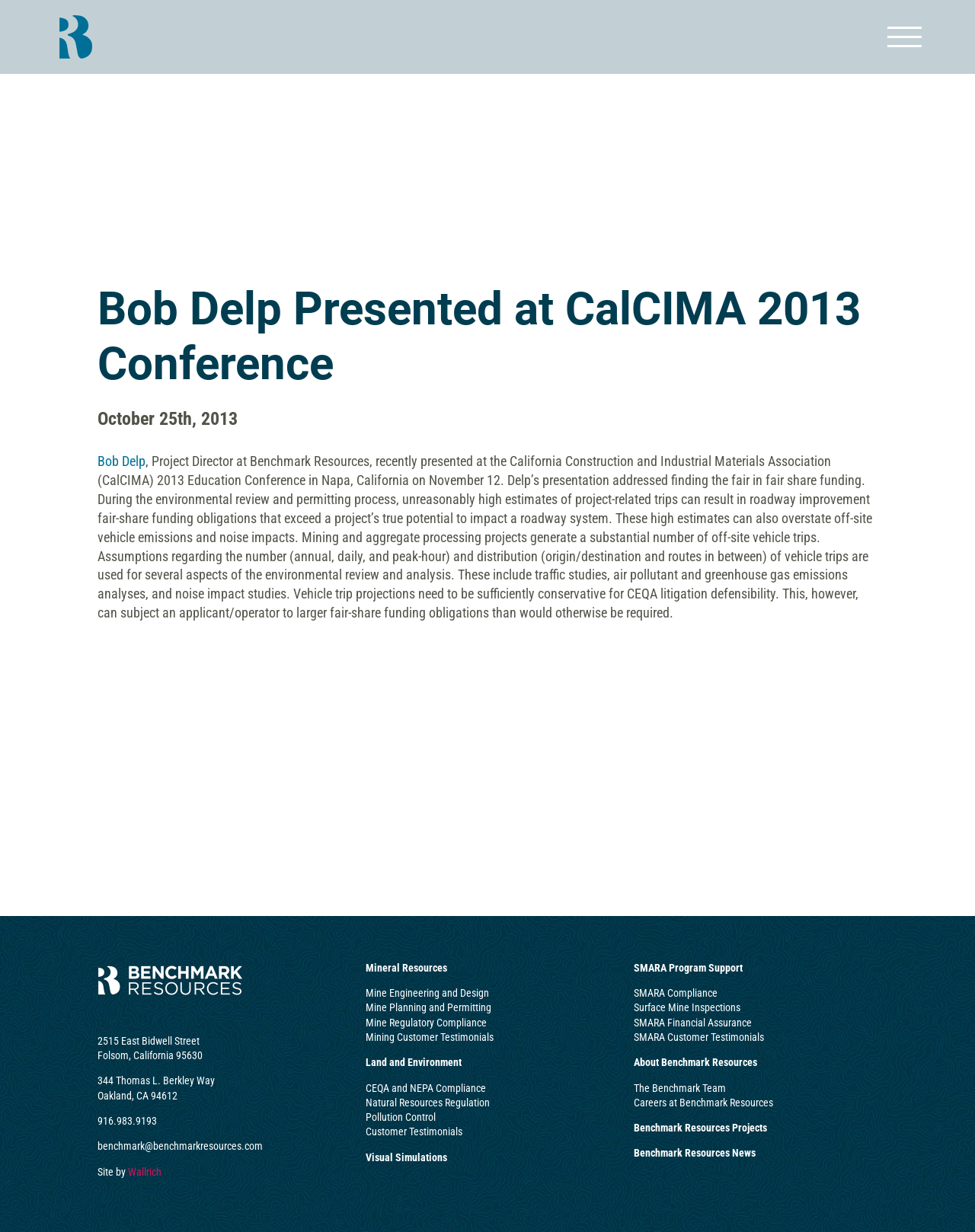Determine the bounding box coordinates for the element that should be clicked to follow this instruction: "Call SenTech Corporation". The coordinates should be given as four float numbers between 0 and 1, in the format [left, top, right, bottom].

None